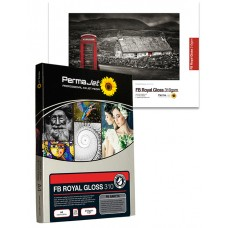Provide your answer in one word or a succinct phrase for the question: 
What type of scene is featured in the sample image?

Rural scene